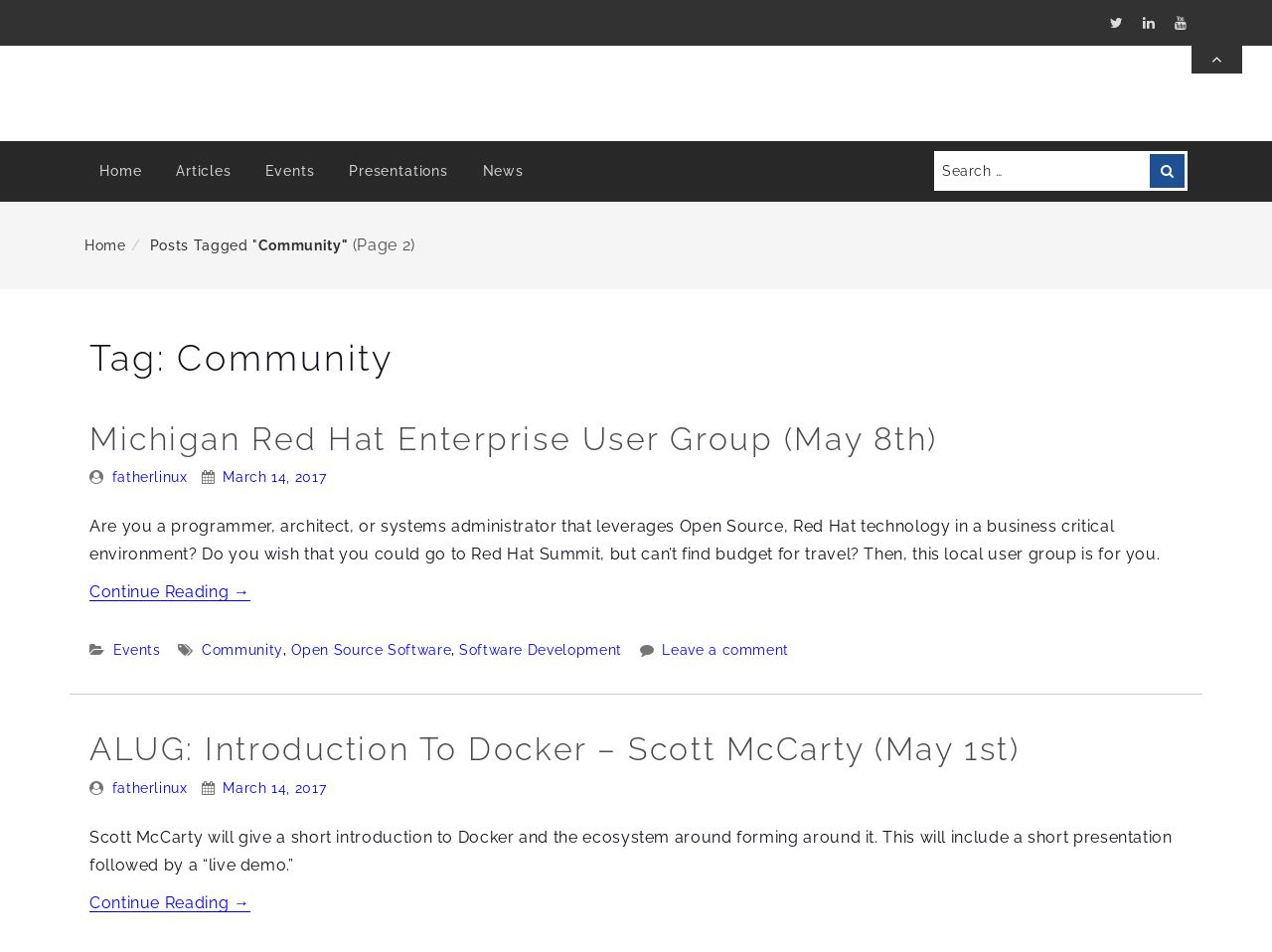Pinpoint the bounding box coordinates of the element to be clicked to execute the instruction: "View ALUG: Introduction To Docker event".

[0.07, 0.768, 0.802, 0.806]